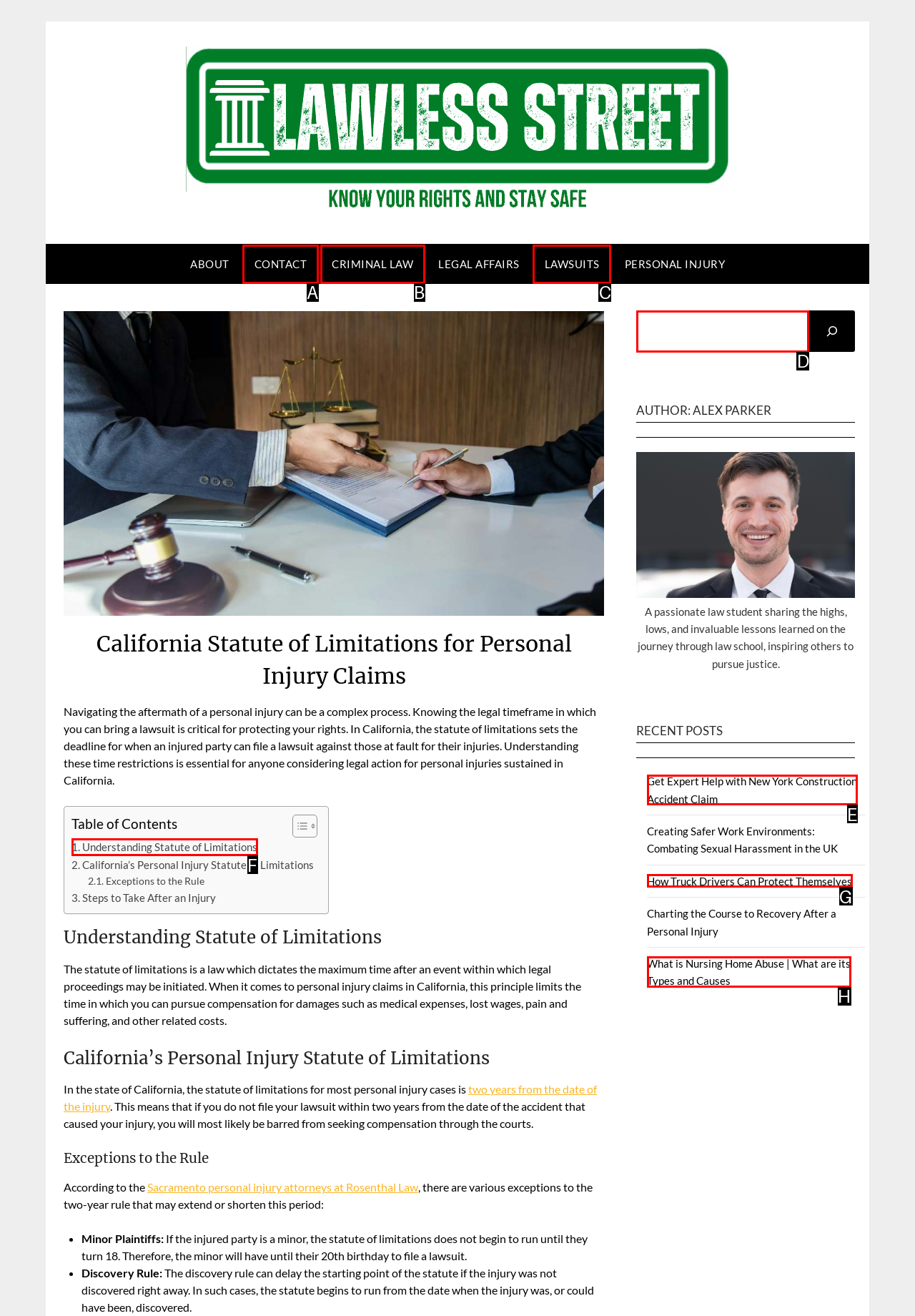Choose the HTML element that corresponds to the description: Understanding Statute of Limitations
Provide the answer by selecting the letter from the given choices.

F